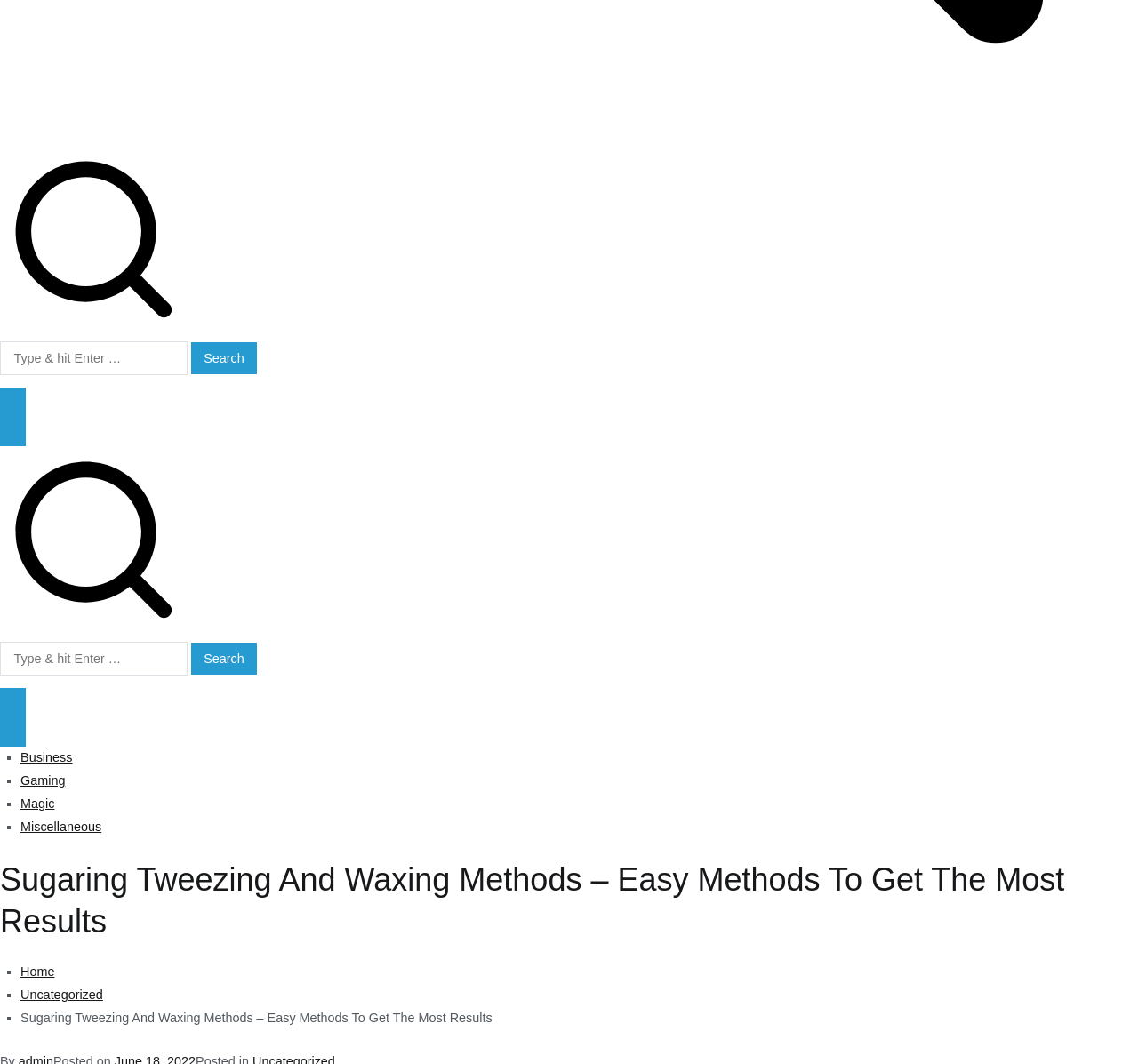Show the bounding box coordinates of the element that should be clicked to complete the task: "Click on the Primary Menu button".

[0.0, 0.381, 0.022, 0.42]